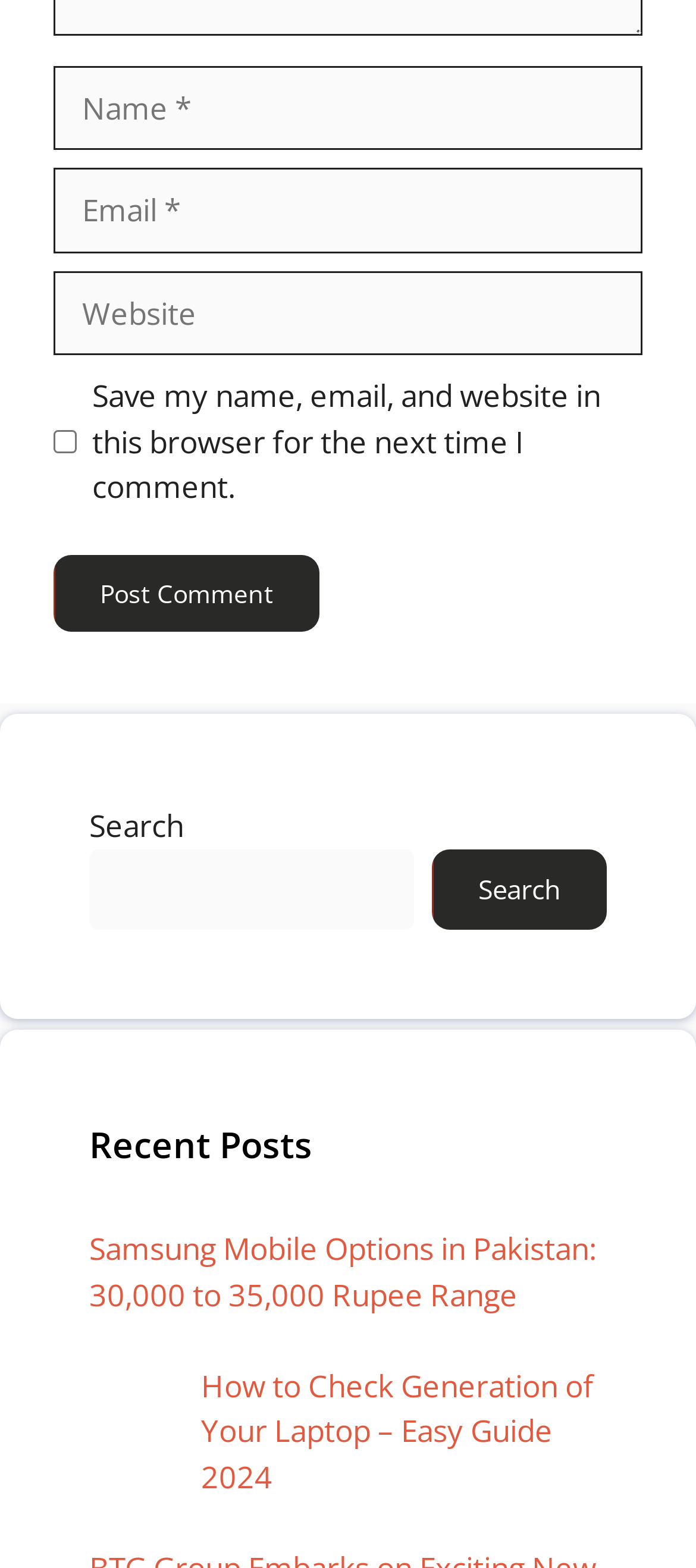Given the description "Warehouse Club Focus", determine the bounding box of the corresponding UI element.

None